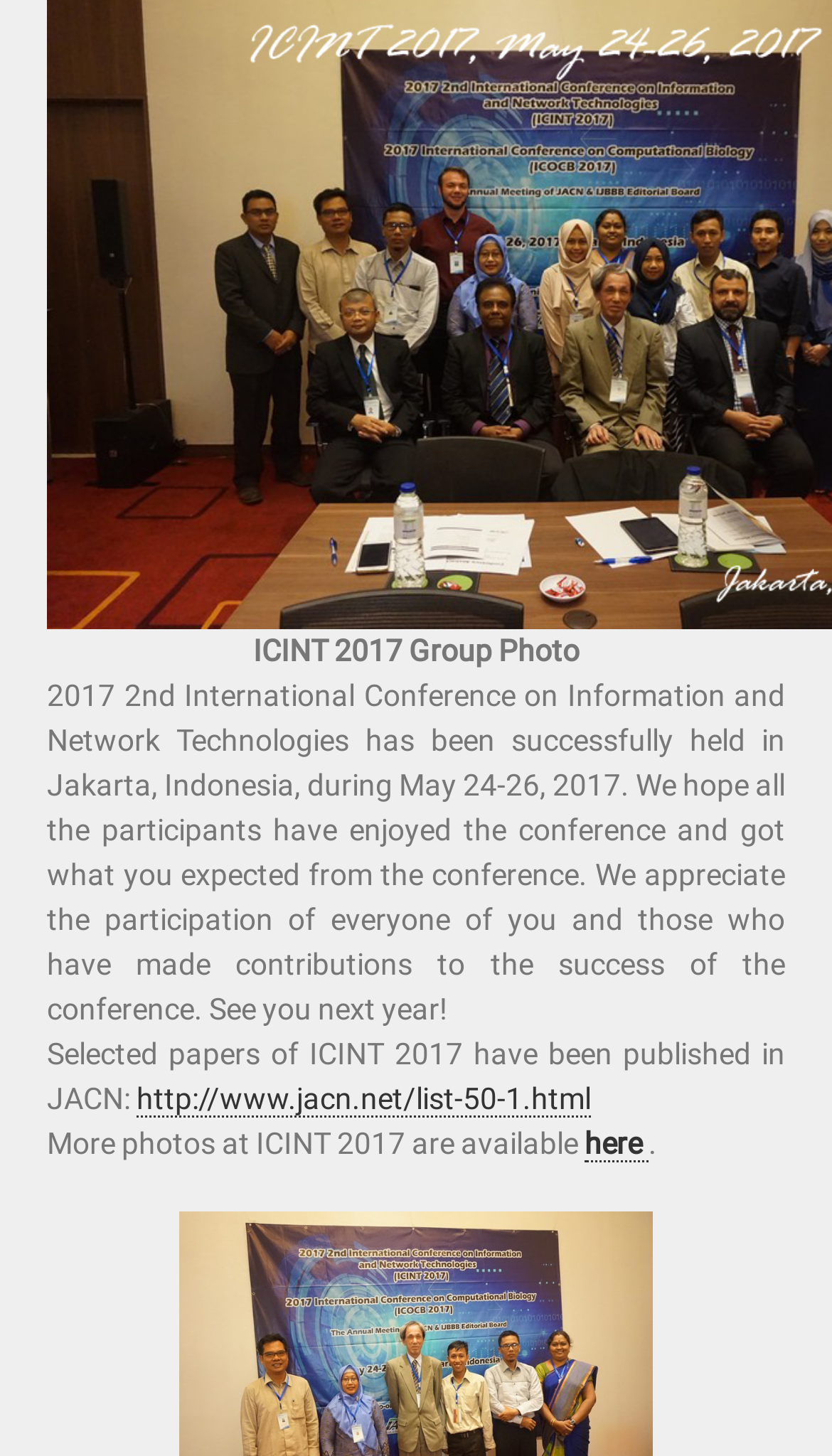Using the given description, provide the bounding box coordinates formatted as (top-left x, top-left y, bottom-right x, bottom-right y), with all values being floating point numbers between 0 and 1. Description: http://www.jacn.net/list-50-1.html

[0.164, 0.742, 0.71, 0.767]